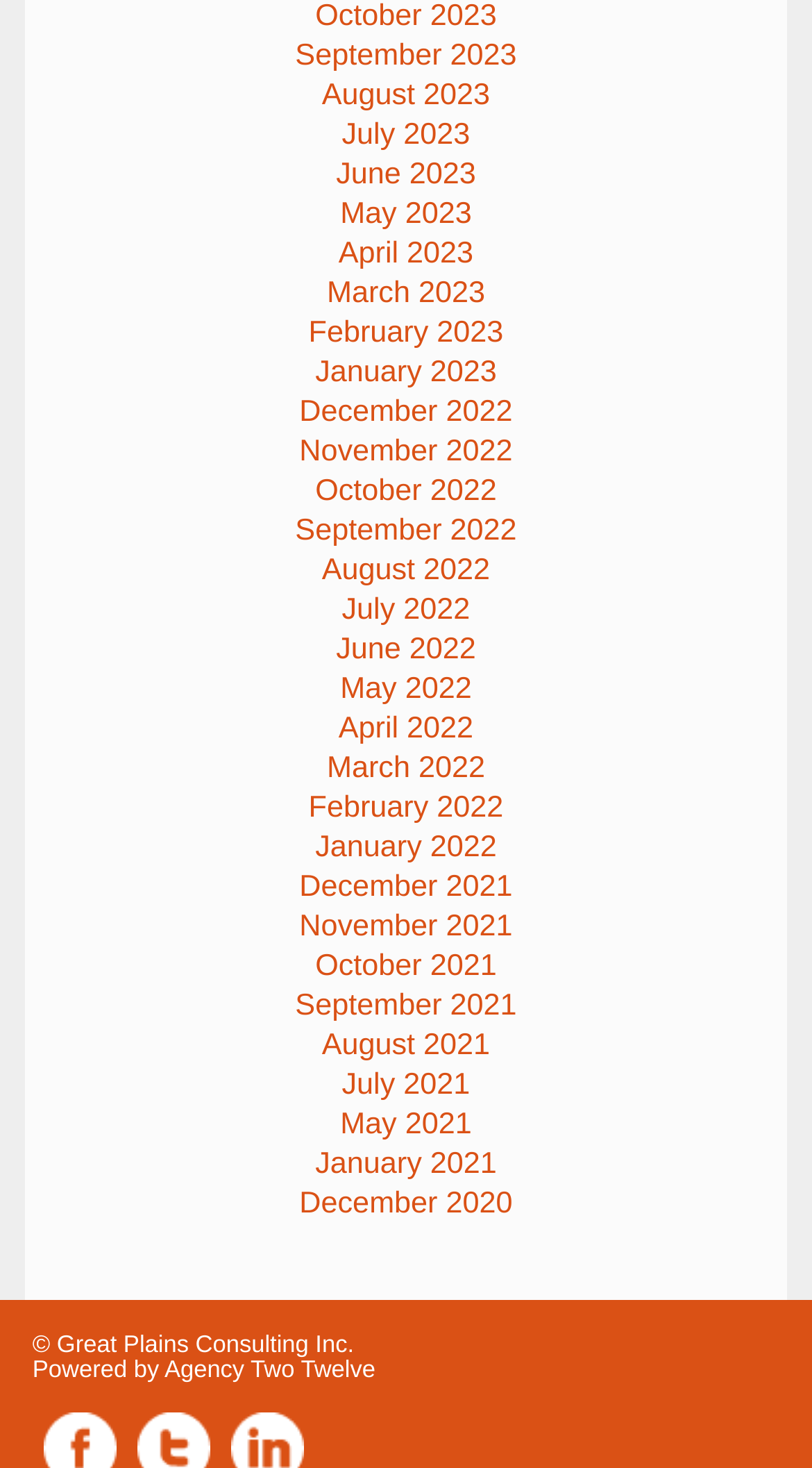Please give a succinct answer using a single word or phrase:
What is the purpose of the links?

Accessing archived content